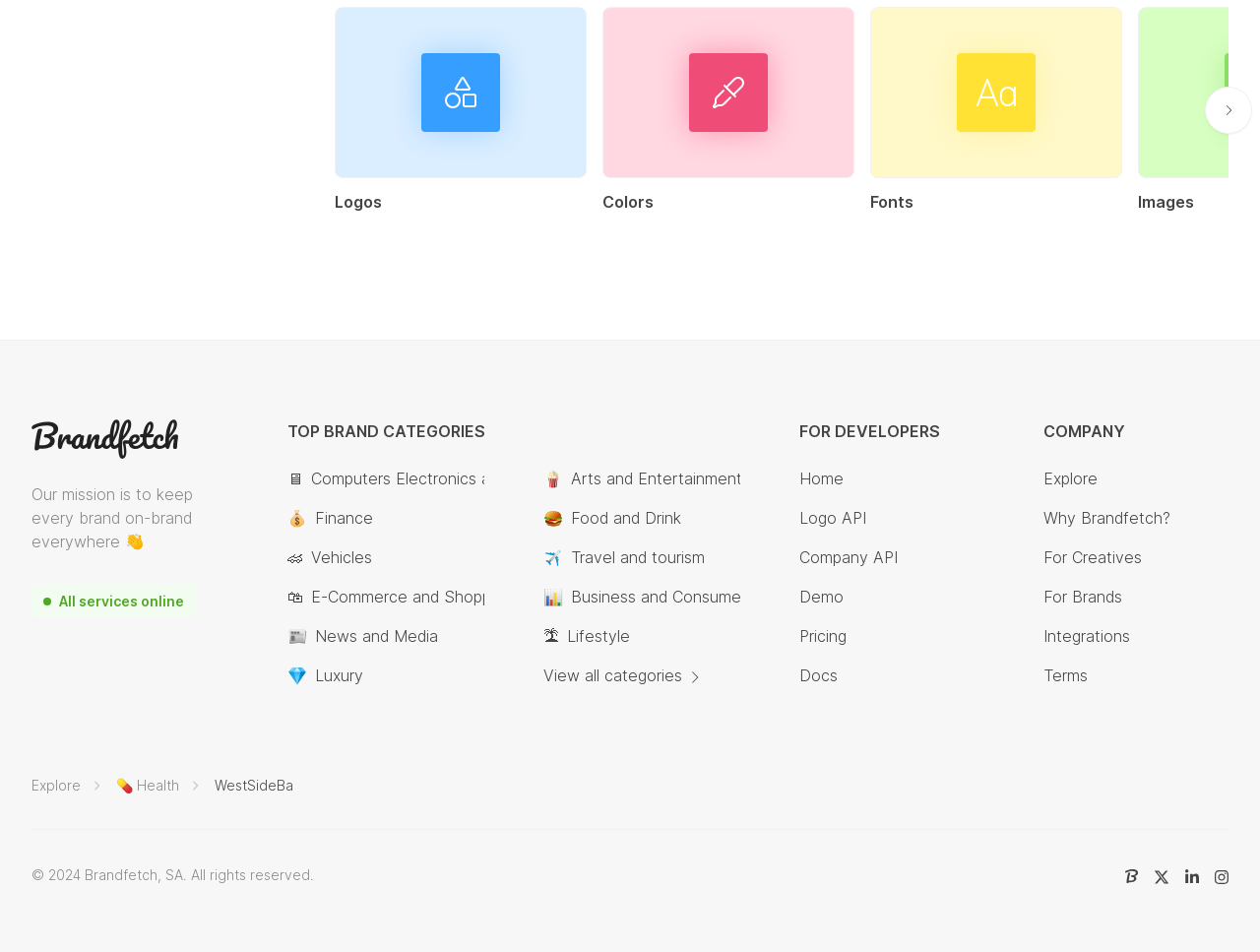How many brand categories are listed?
Refer to the image and respond with a one-word or short-phrase answer.

10